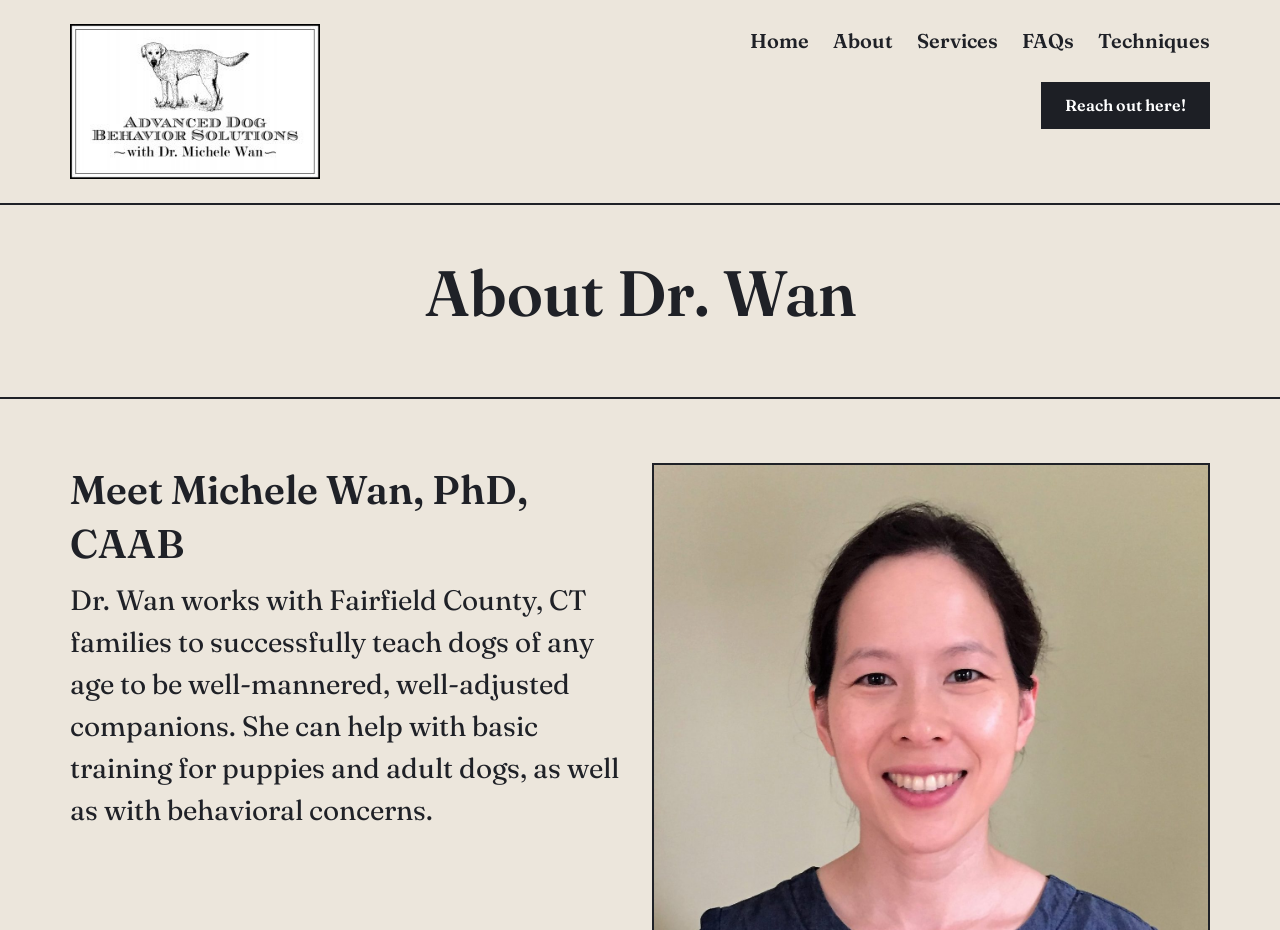Give a concise answer of one word or phrase to the question: 
What is Dr. Wan's profession?

PhD, CAAB